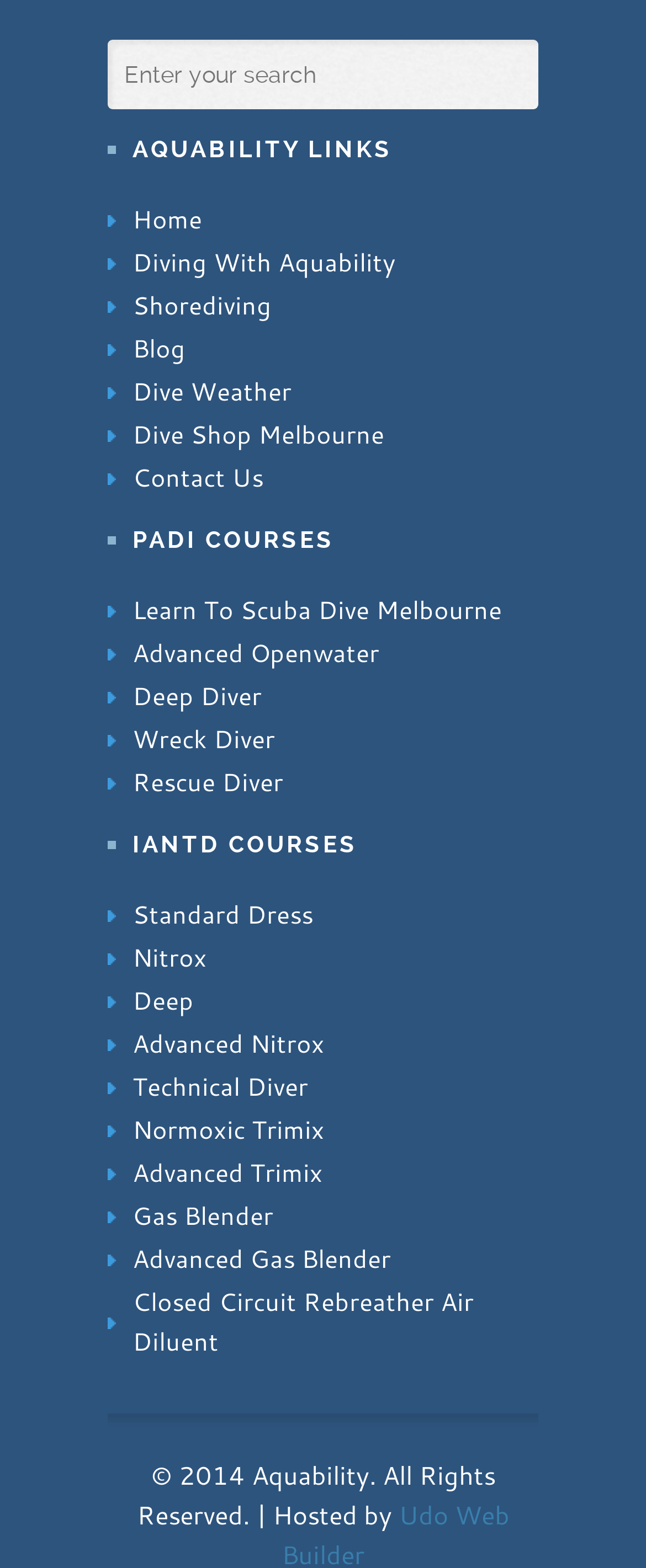What is the name of the company that hosts the website?
Could you answer the question in a detailed manner, providing as much information as possible?

The webpage has a footer section that mentions 'Hosted by' but does not specify the name of the company, indicating that the hosting company's name is not provided on this webpage.